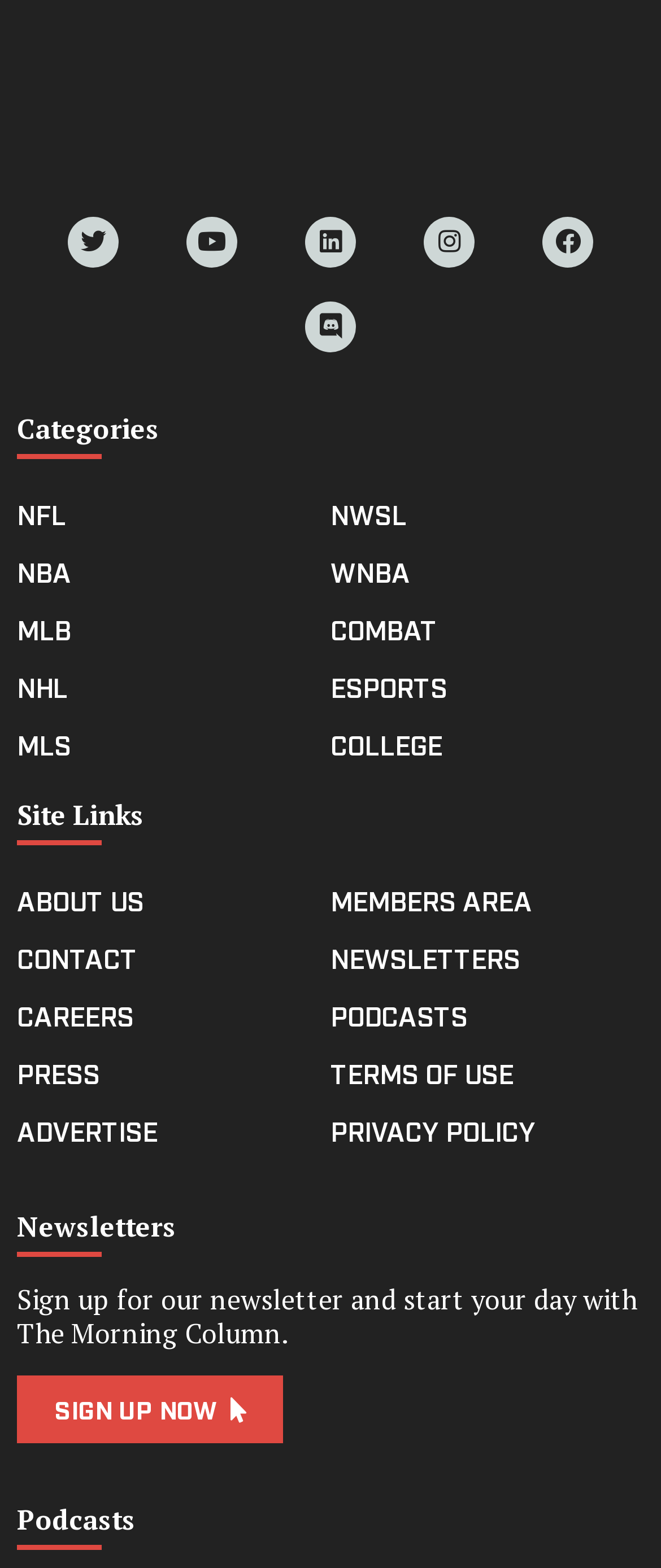Please provide a brief answer to the following inquiry using a single word or phrase:
What is the purpose of the 'SIGN UP NOW' button?

To sign up for the newsletter